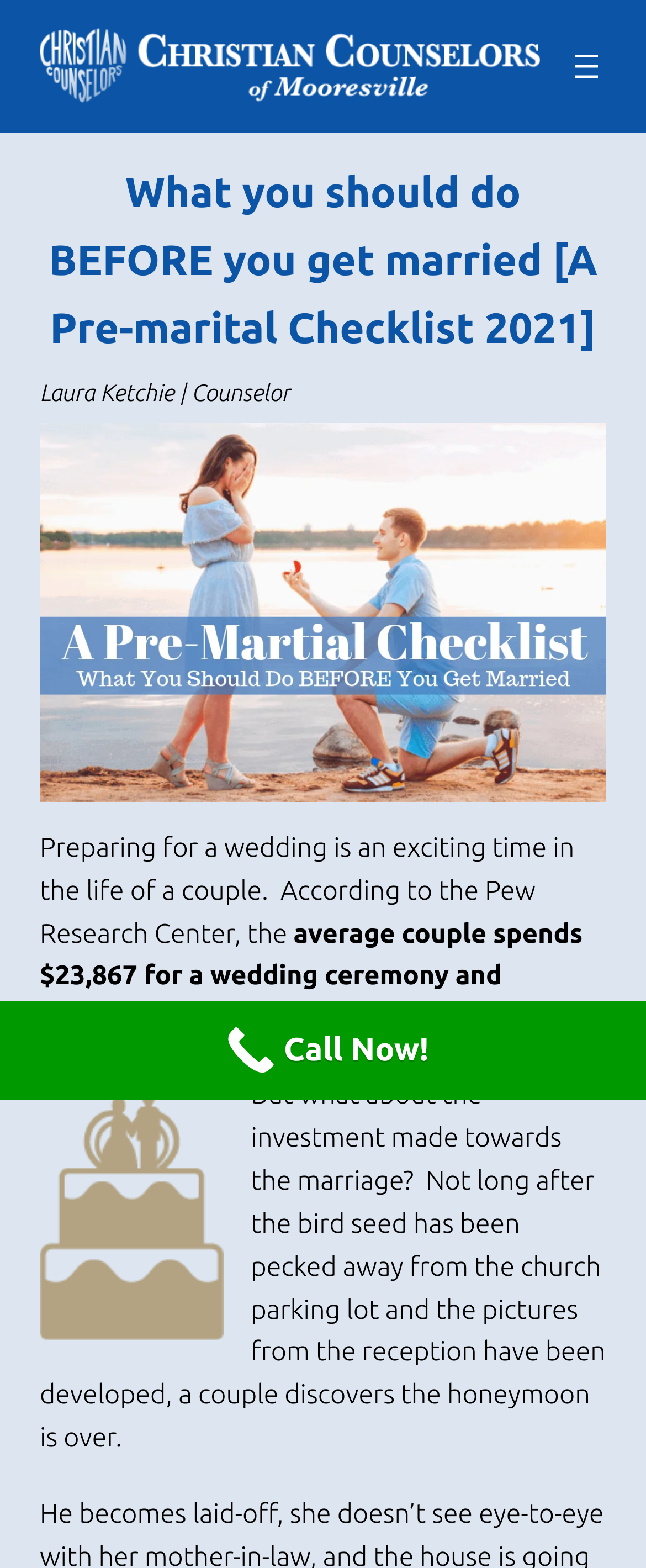Please answer the following query using a single word or phrase: 
What is the topic of the article?

Pre-marital checklist